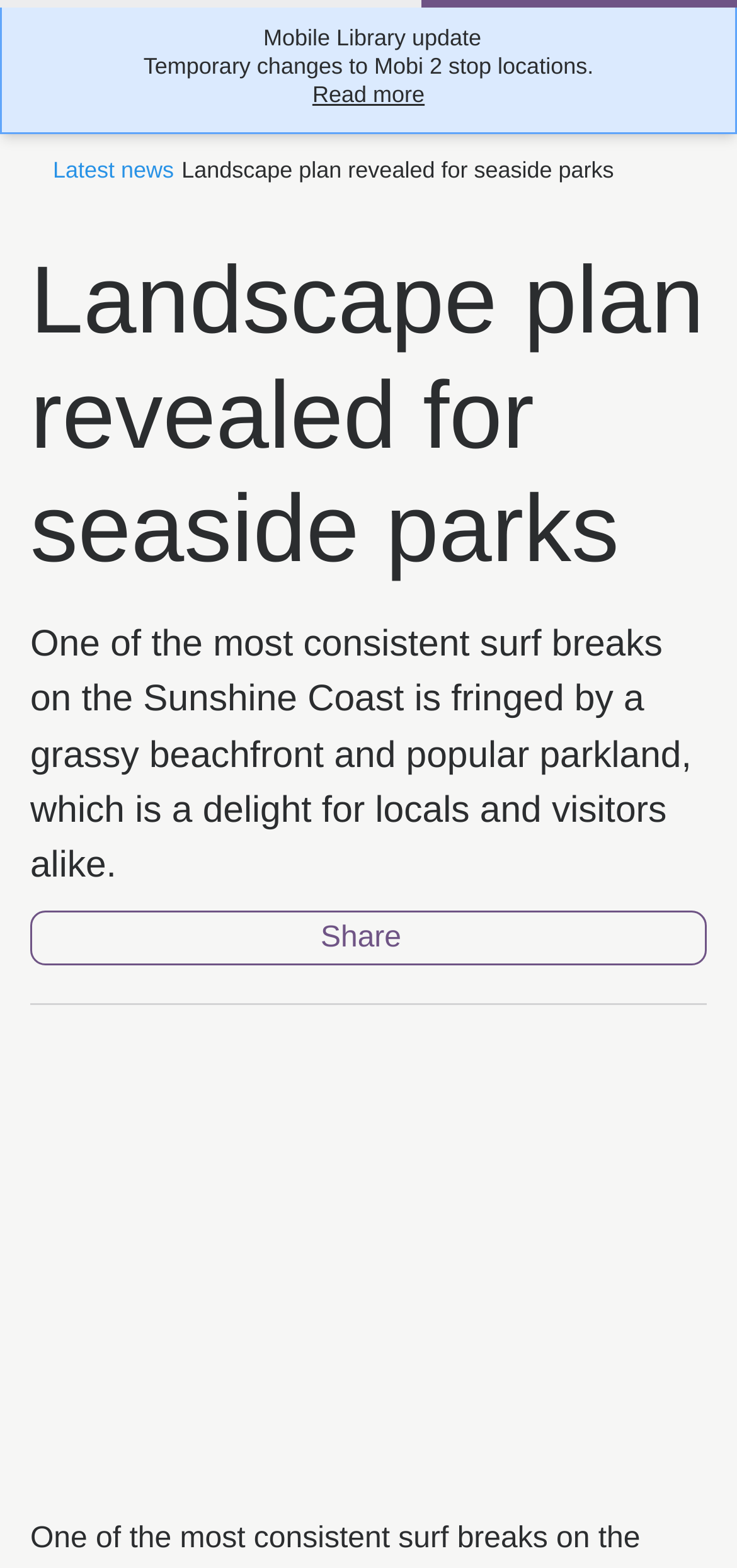Please extract and provide the main headline of the webpage.

Landscape plan revealed for seaside parks